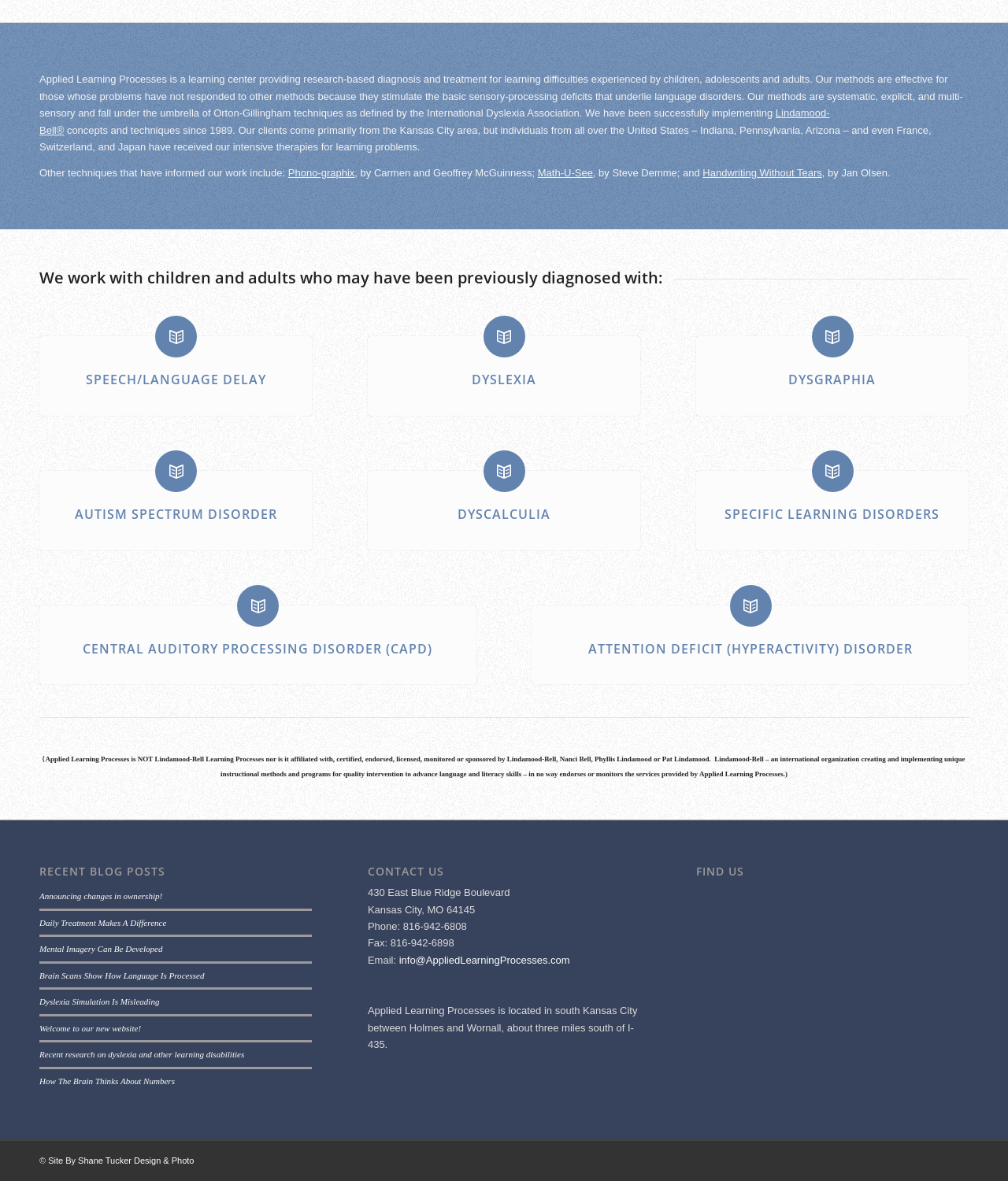Determine the bounding box of the UI element mentioned here: "Announcing changes in ownership!". The coordinates must be in the format [left, top, right, bottom] with values ranging from 0 to 1.

[0.039, 0.755, 0.161, 0.763]